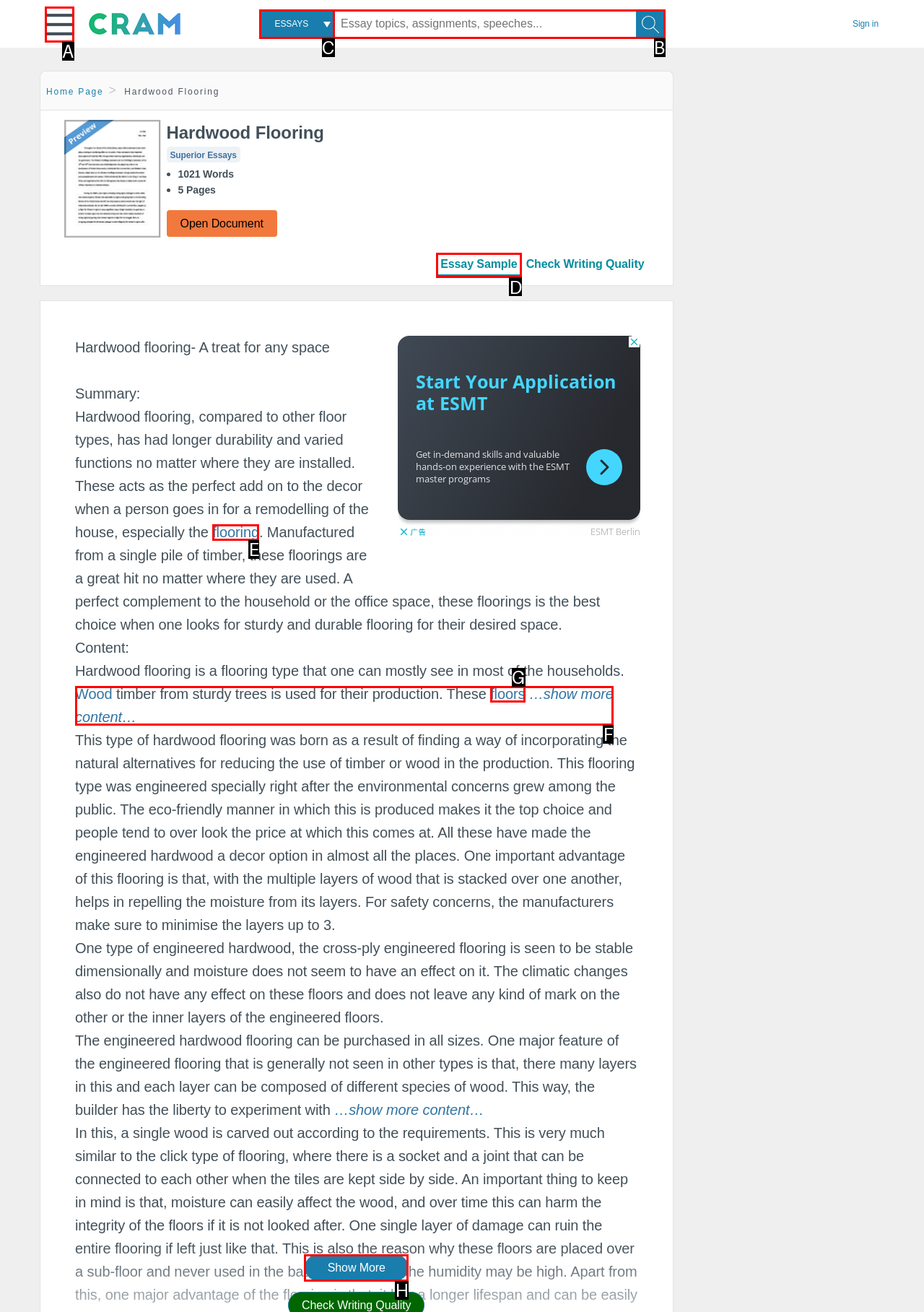Determine the HTML element to be clicked to complete the task: Open the main menu. Answer by giving the letter of the selected option.

A